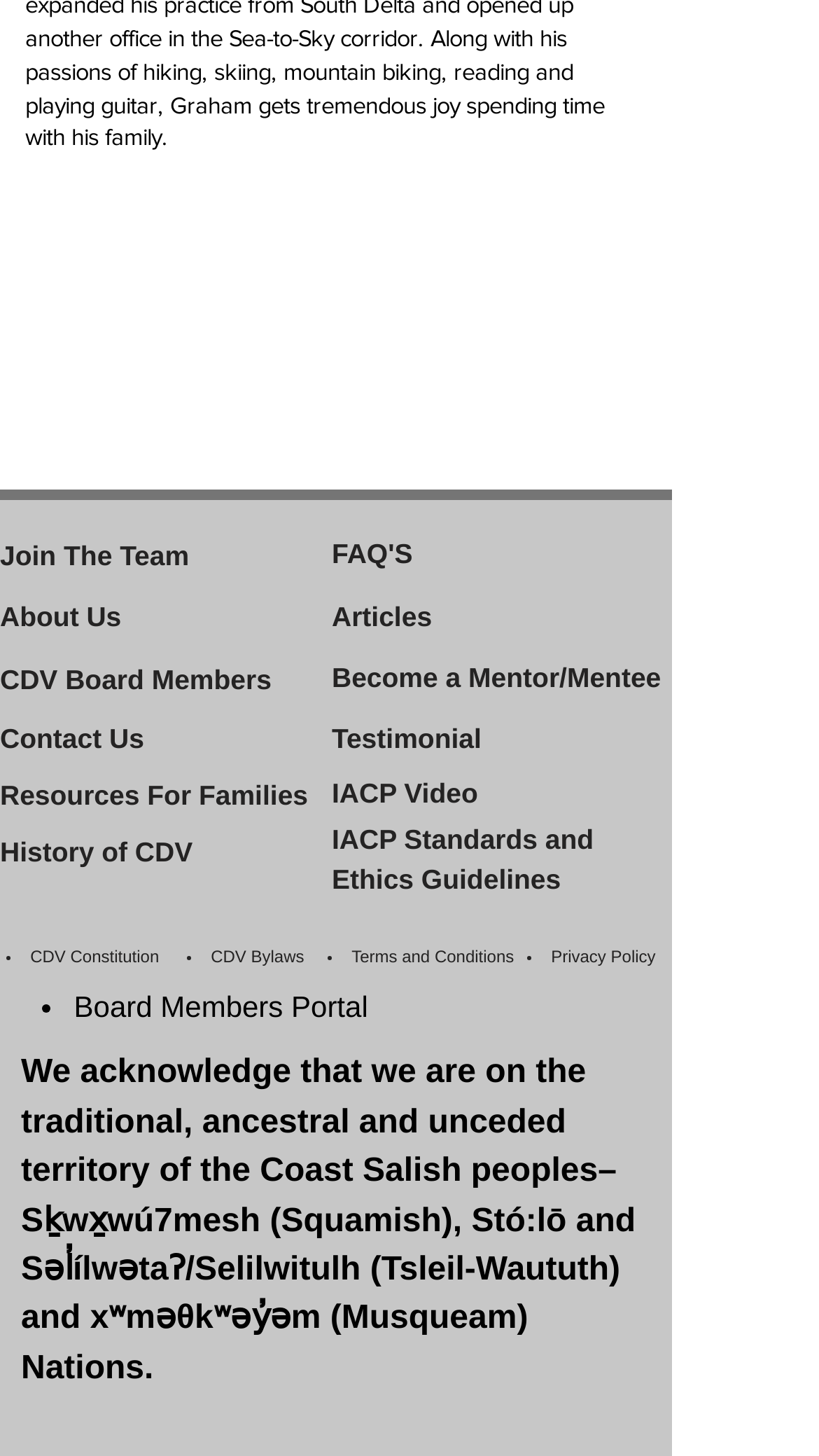Kindly provide the bounding box coordinates of the section you need to click on to fulfill the given instruction: "Visit 'IACP Standards and Ethics Guidelines'".

[0.405, 0.565, 0.815, 0.617]